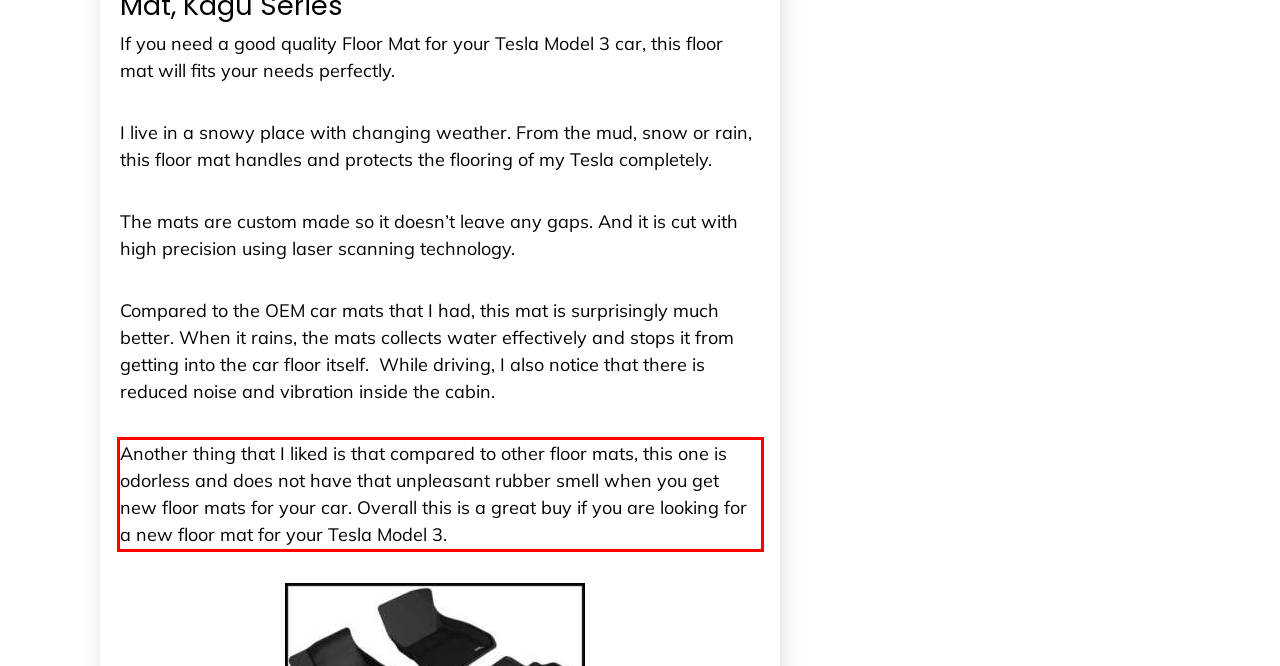Using the provided screenshot of a webpage, recognize the text inside the red rectangle bounding box by performing OCR.

Another thing that I liked is that compared to other floor mats, this one is odorless and does not have that unpleasant rubber smell when you get new floor mats for your car. Overall this is a great buy if you are looking for a new floor mat for your Tesla Model 3.